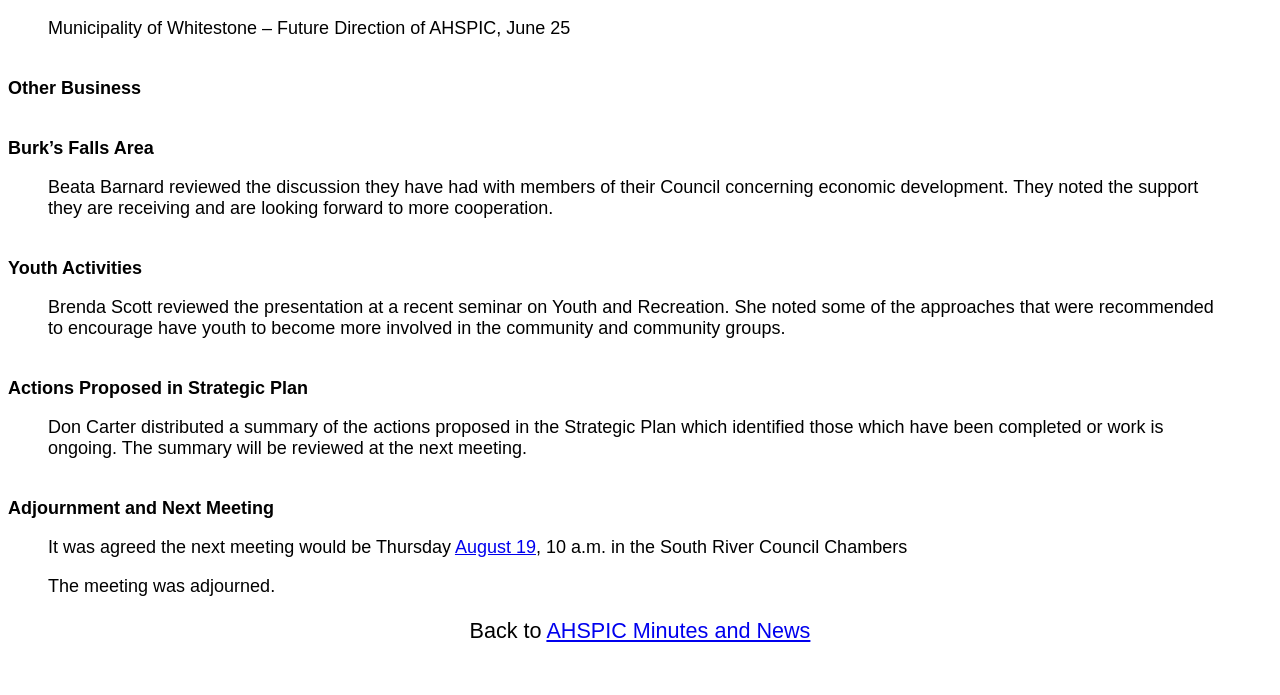Who reviewed the discussion on economic development?
Give a detailed and exhaustive answer to the question.

I found a blockquote element with a StaticText element inside, which has the text 'Beata Barnard reviewed the discussion they have had with members of their Council concerning economic development.' This suggests that Beata Barnard is the one who reviewed the discussion on economic development.